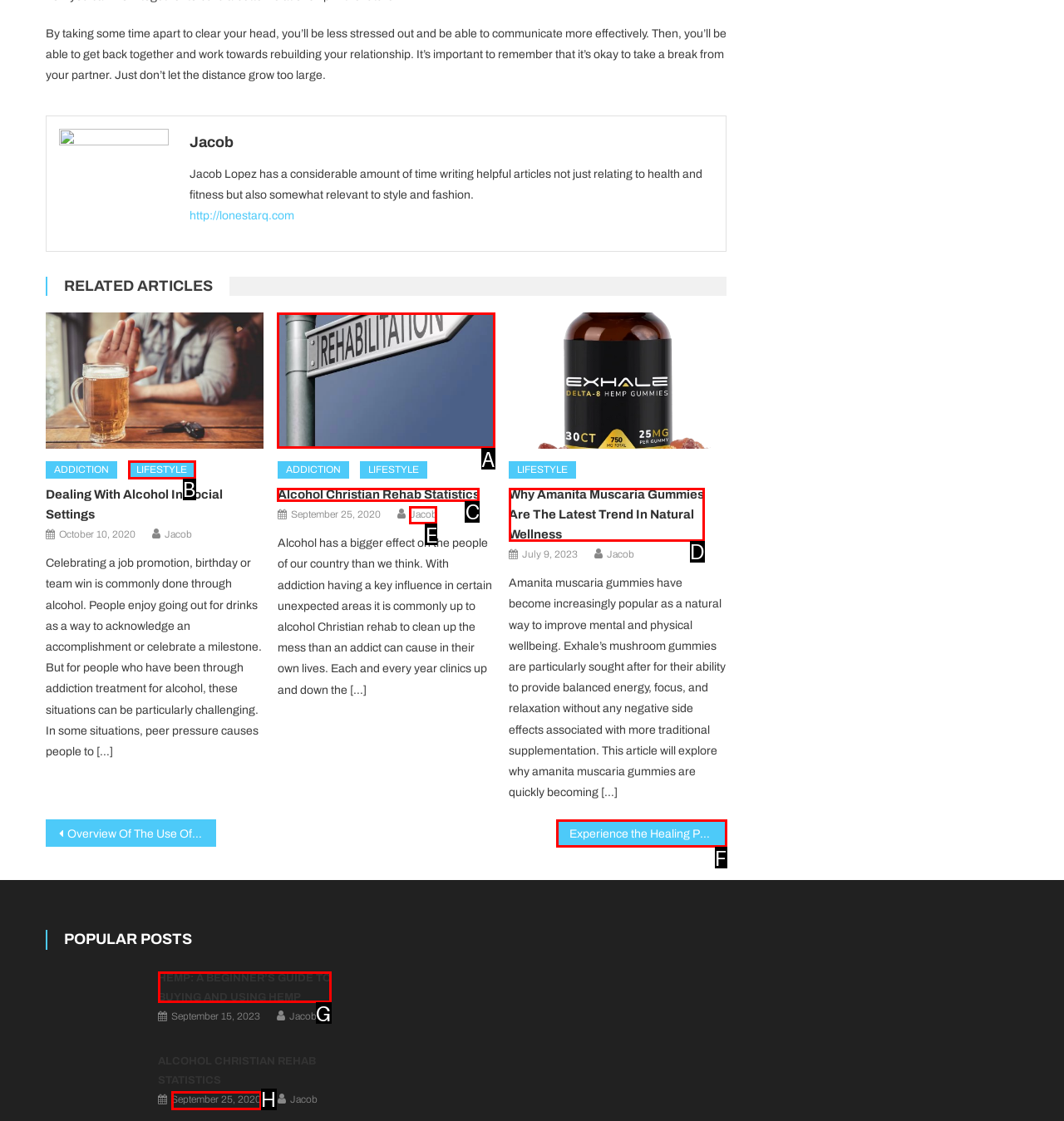Point out the option that best suits the description: title="Alcohol Christian Rehab Statistics"
Indicate your answer with the letter of the selected choice.

A